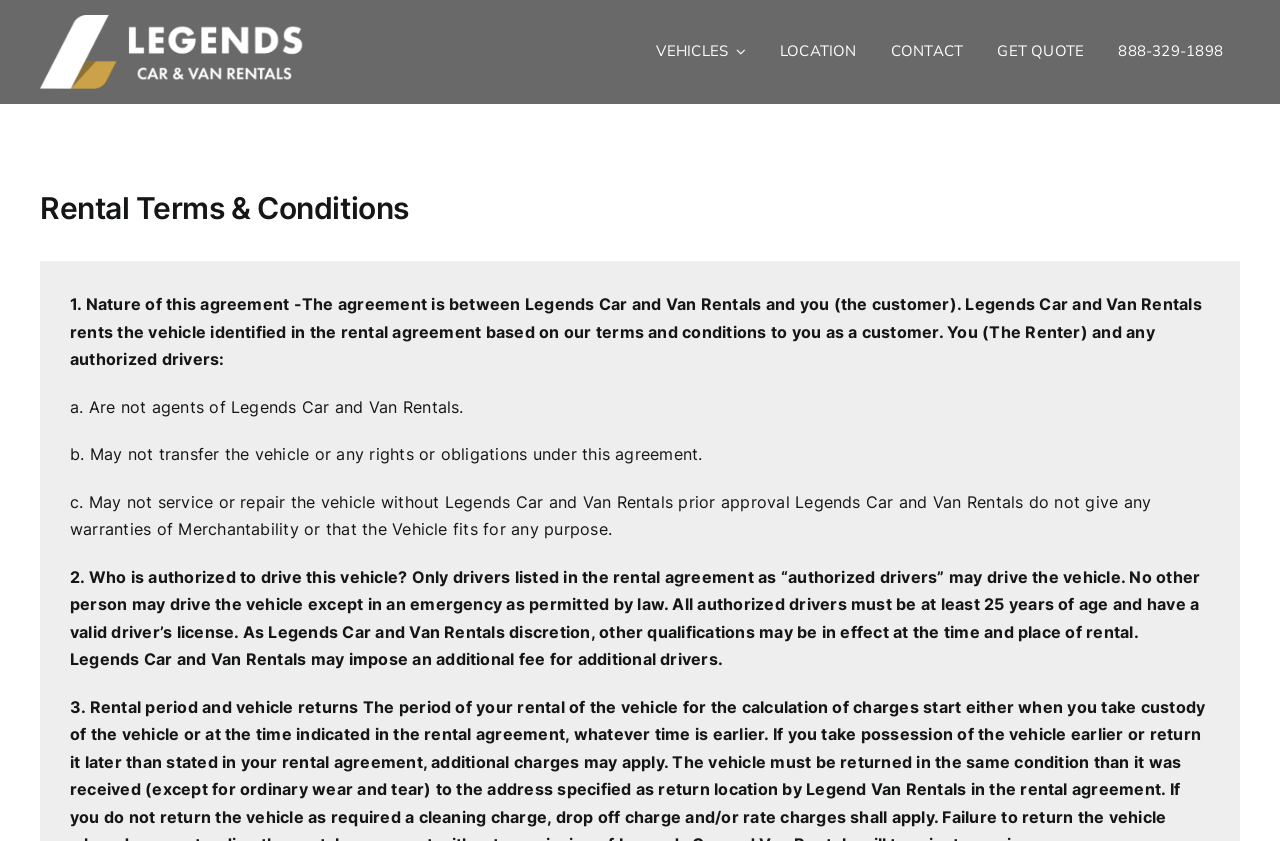Describe the webpage in detail, including text, images, and layout.

The webpage is about the Rental Terms and Conditions of Legends Car and Van Rentals. At the top left corner, there is a logo link. Below the logo, there is a main navigation menu that spans across the top of the page, containing links to VEHICLES, LOCATION, CONTACT, GET QUOTE, and a phone number. 

Below the navigation menu, there is a heading that reads "Rental Terms & Conditions". The main content of the page is divided into sections, with each section describing a specific term or condition. The first section explains the nature of the agreement between Legends Car and Van Rentals and the customer, stating that the company rents the vehicle to the customer based on their terms and conditions. 

Below this section, there are three sub-points, labeled as "a", "b", and "c", which provide more details about the agreement. The next section, labeled as "2. Who is authorized to drive this vehicle?", explains that only authorized drivers listed in the rental agreement may drive the vehicle, and provides additional qualifications and restrictions for authorized drivers.